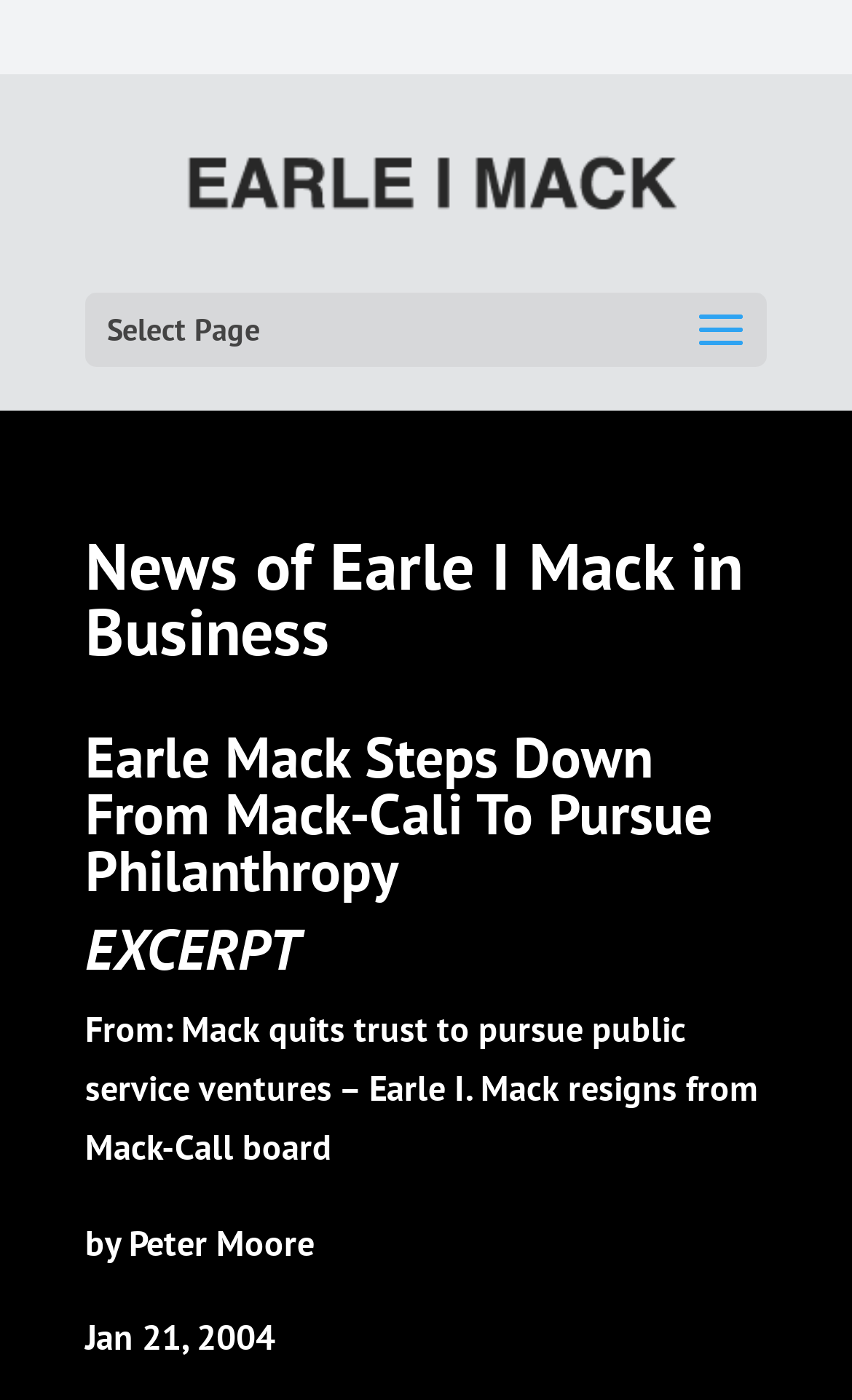Generate a thorough description of the webpage.

The webpage appears to be a news article about Earle I. Mack, with a focus on his resignation from Mack-Cali to pursue philanthropy and public service ventures. 

At the top left of the page, there is a link and an image, both labeled "Earle I Mack", which suggests that they are related to the person being discussed in the article. 

Below the image and link, there is a static text element labeled "Select Page". 

Further down, there are three headings that provide a clear structure to the article. The first heading reads "News of Earle I Mack in Business", which serves as a title for the article. The second heading, "Earle Mack Steps Down From Mack-Cali To Pursue Philanthropy", likely summarizes the main topic of the article. The third heading, "EXCERPT", suggests that the following text is a summary or excerpt from a larger piece. 

Below the headings, there is a block of static text that provides more details about Earle I. Mack's resignation, including the quote "Mack quits trust to pursue public service ventures – Earle I. Mack resigns from Mack-Call board". 

At the bottom of the page, there are two more static text elements, one crediting the author, "by Peter Moore", and another providing the date of the article, "Jan 21, 2004".